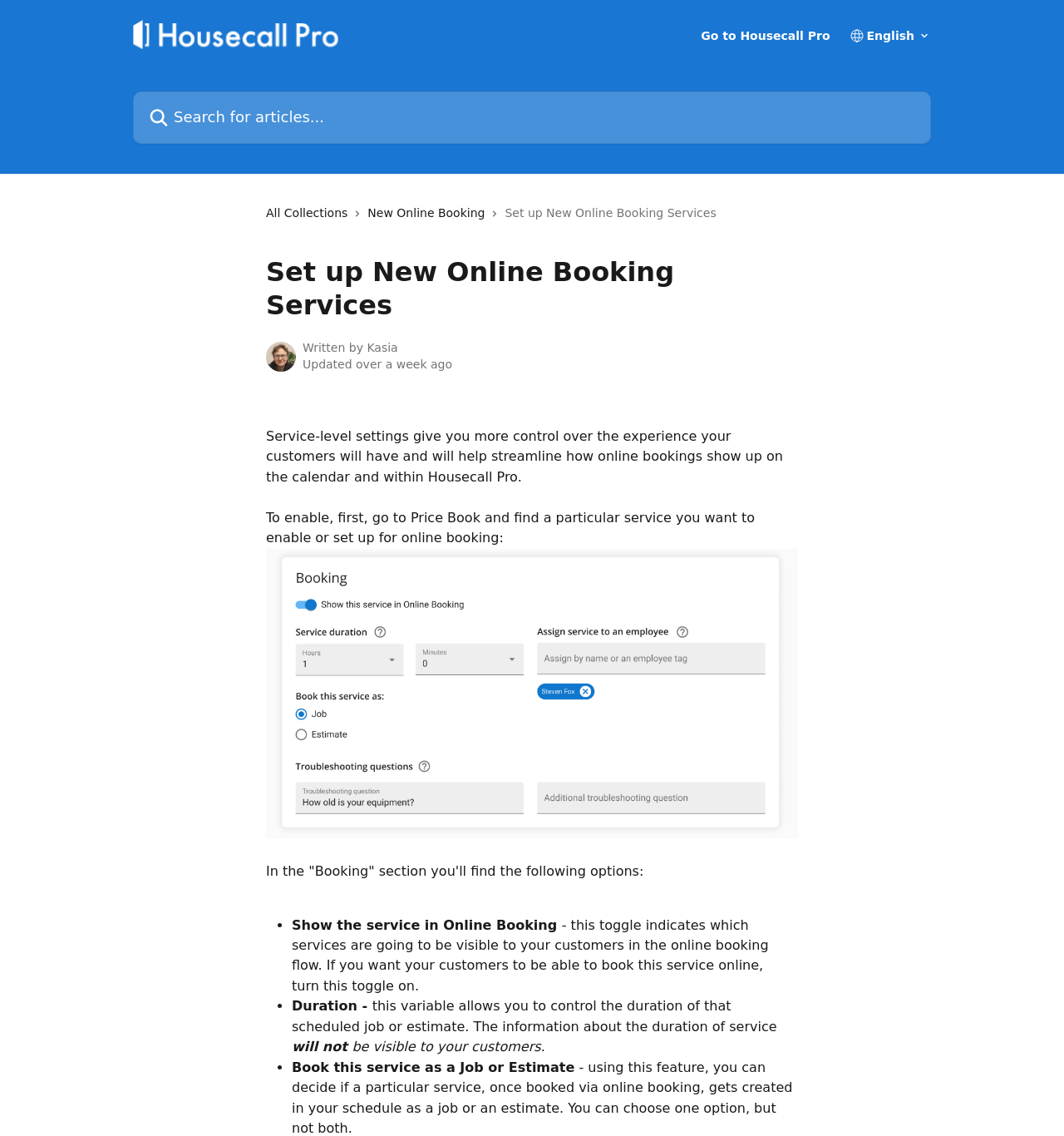Find and provide the bounding box coordinates for the UI element described with: "New Online Booking".

[0.346, 0.179, 0.462, 0.196]